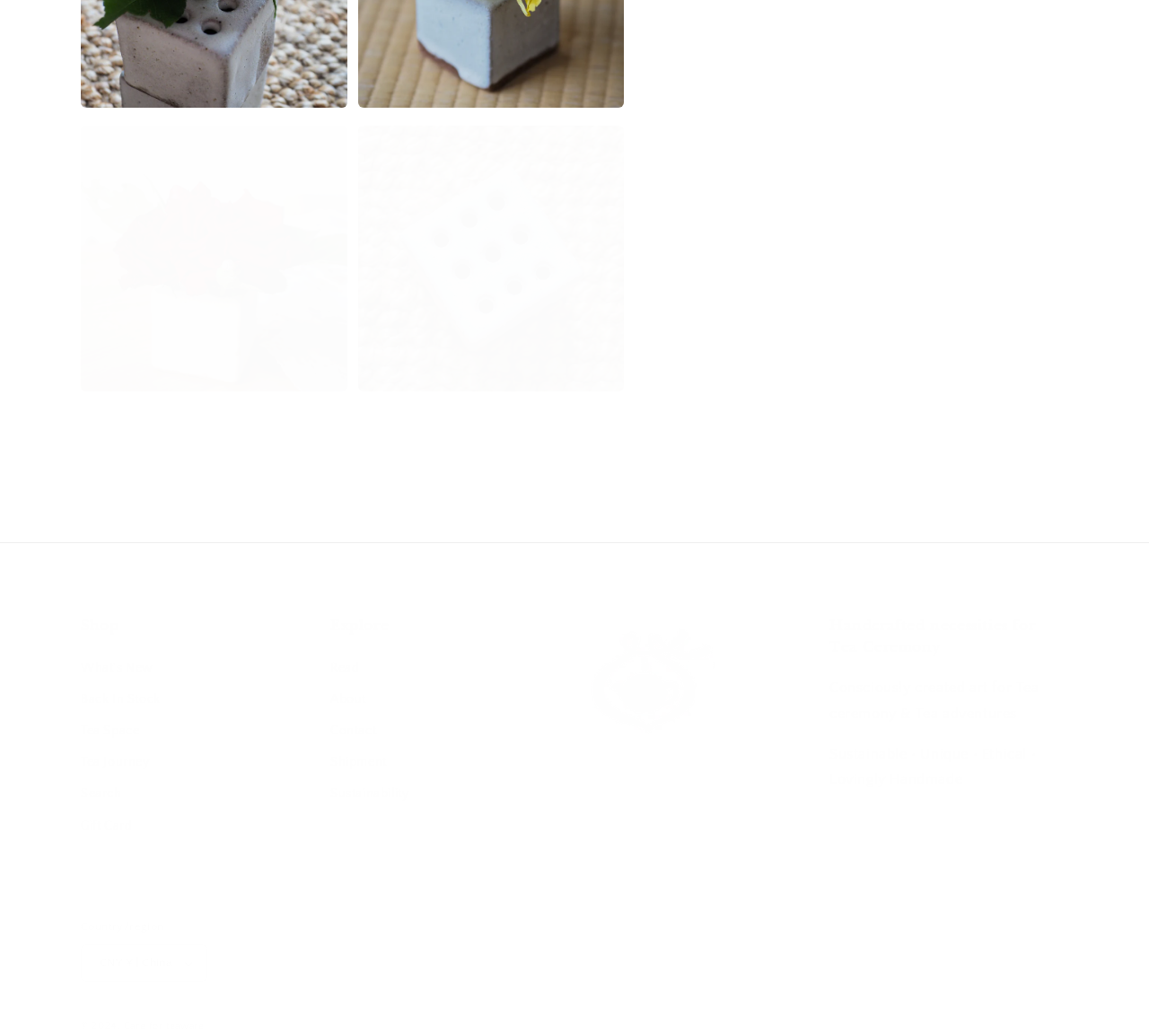Please identify the bounding box coordinates of the clickable region that I should interact with to perform the following instruction: "Search for something". The coordinates should be expressed as four float numbers between 0 and 1, i.e., [left, top, right, bottom].

[0.07, 0.752, 0.106, 0.782]